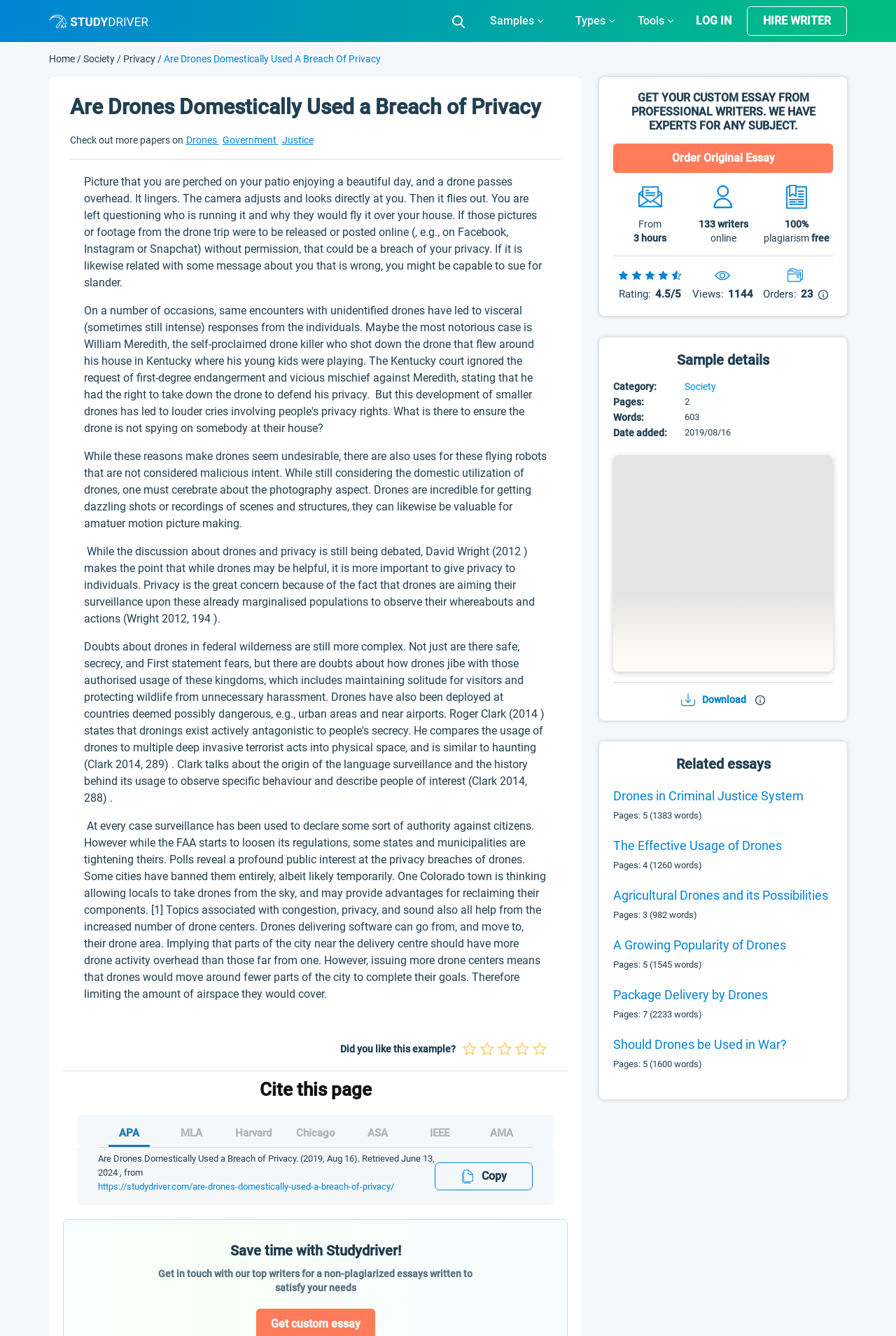Identify the bounding box of the UI element that matches this description: "parent_node: Samples".

[0.486, 0.006, 0.52, 0.026]